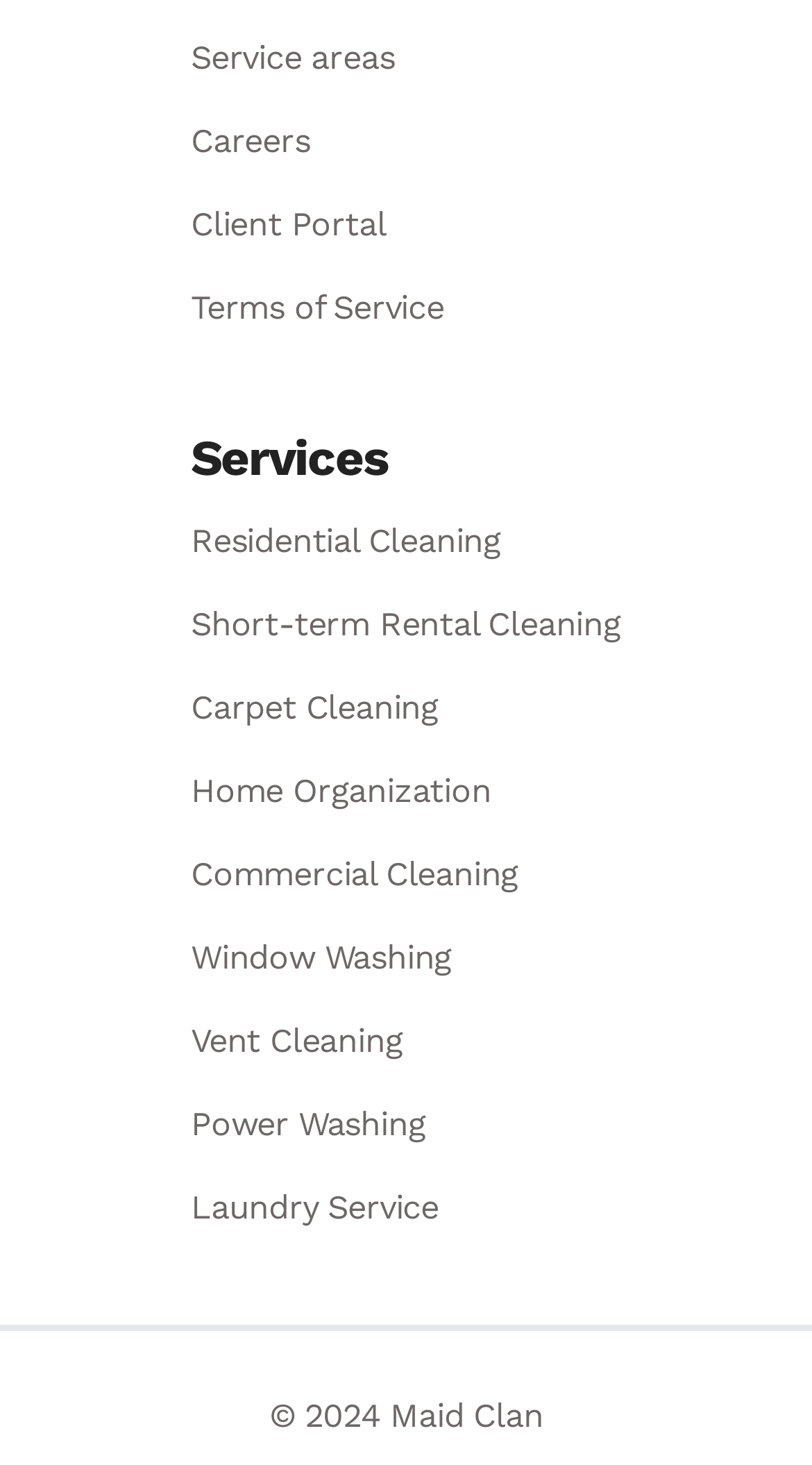Bounding box coordinates are given in the format (top-left x, top-left y, bottom-right x, bottom-right y). All values should be floating point numbers between 0 and 1. Provide the bounding box coordinate for the UI element described as: © 2024 Maid Clan

[0.331, 0.953, 0.669, 0.978]